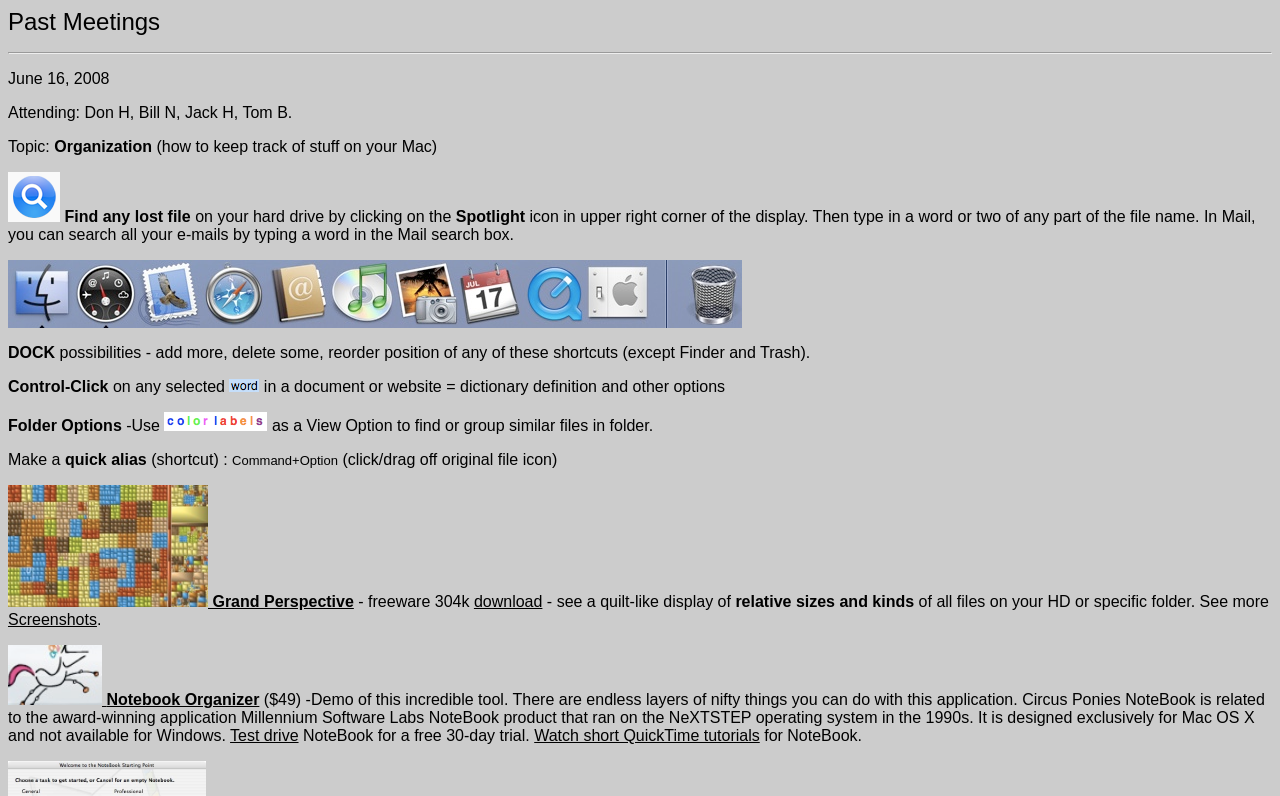Answer the following query with a single word or phrase:
What is the topic of the meeting on June 16, 2008?

Organization